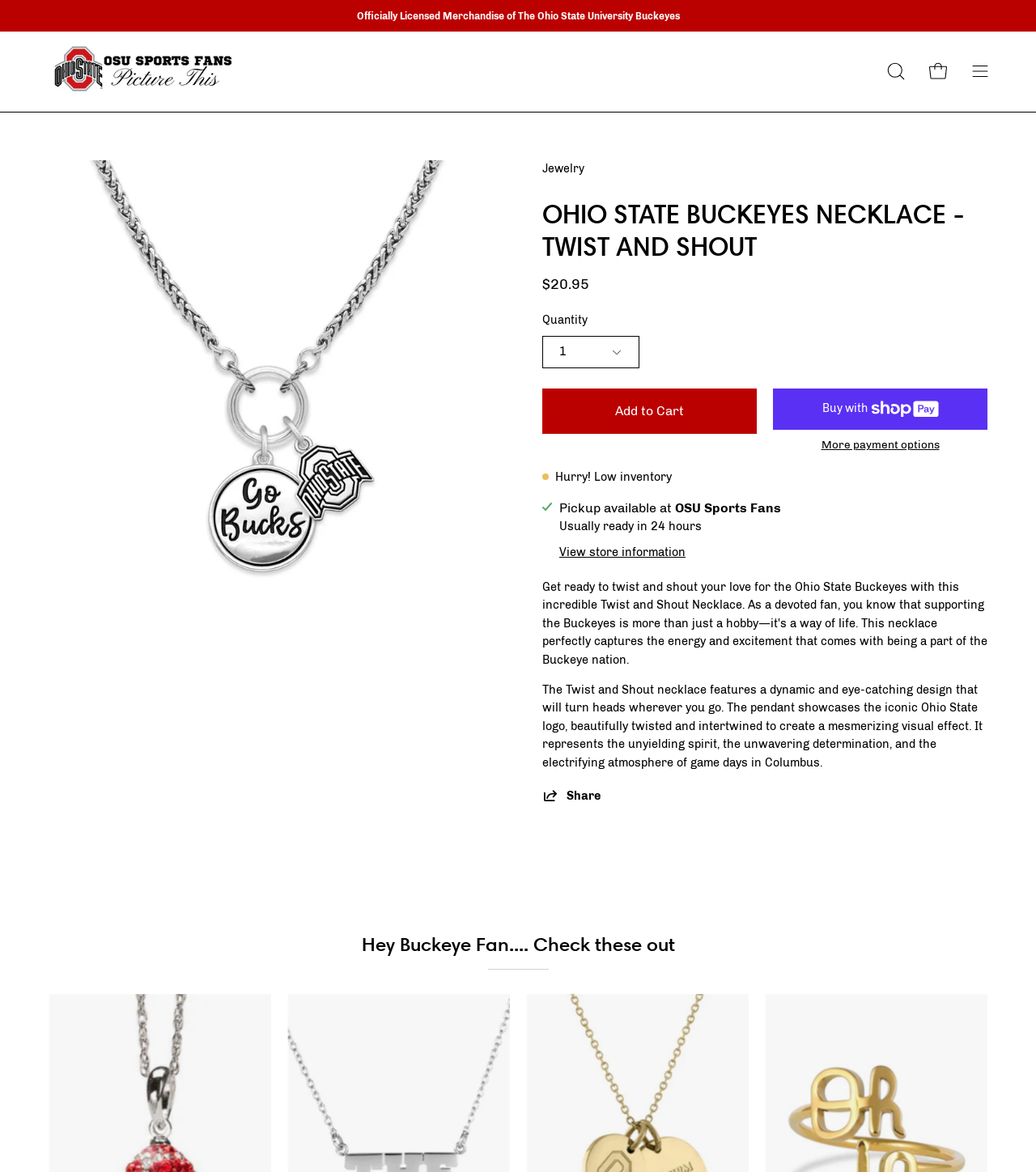Respond with a single word or phrase to the following question:
What is the name of the product being sold?

Twist and Shout Necklace